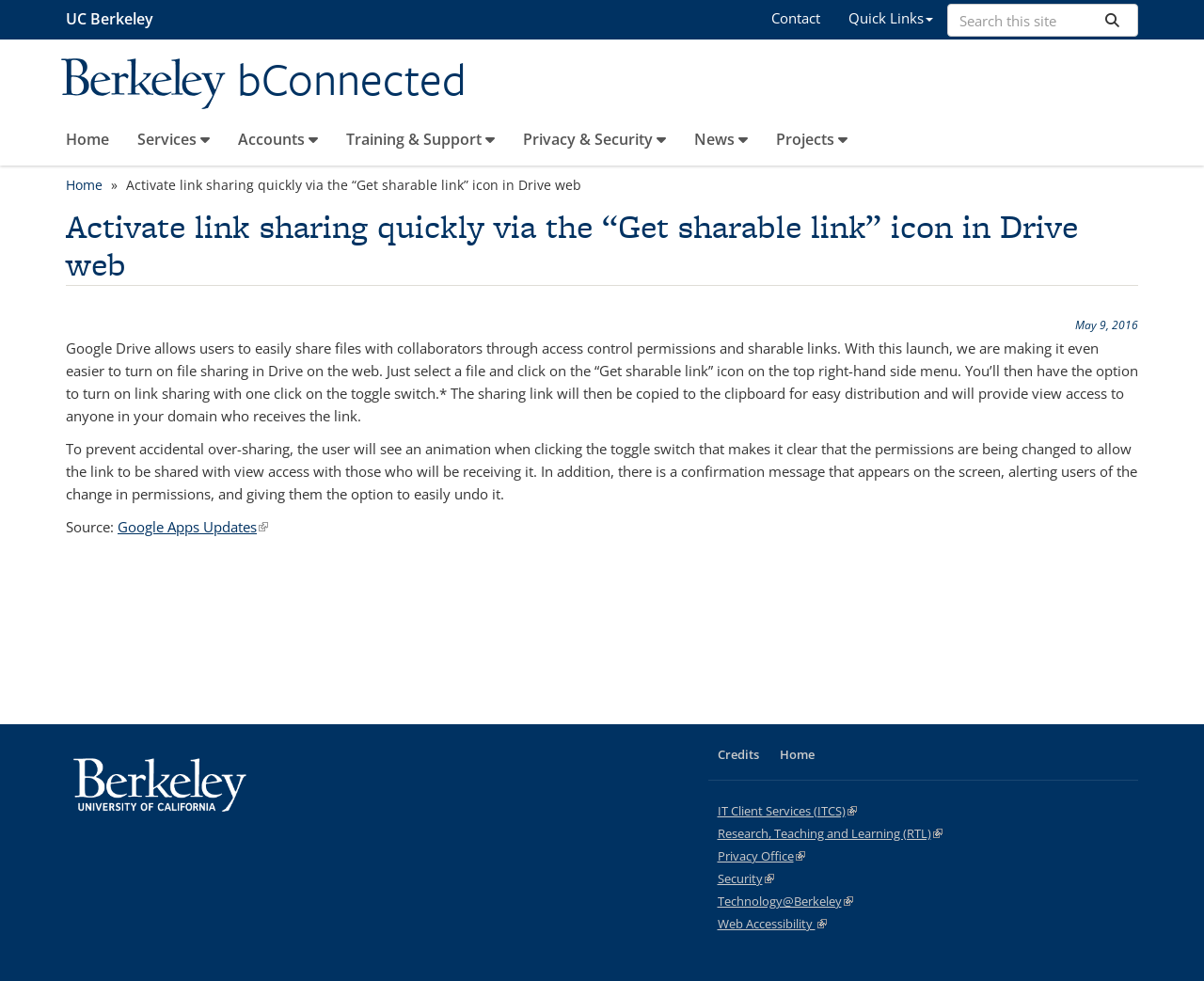Find the bounding box coordinates of the area that needs to be clicked in order to achieve the following instruction: "Go to Home page". The coordinates should be specified as four float numbers between 0 and 1, i.e., [left, top, right, bottom].

[0.055, 0.124, 0.091, 0.169]